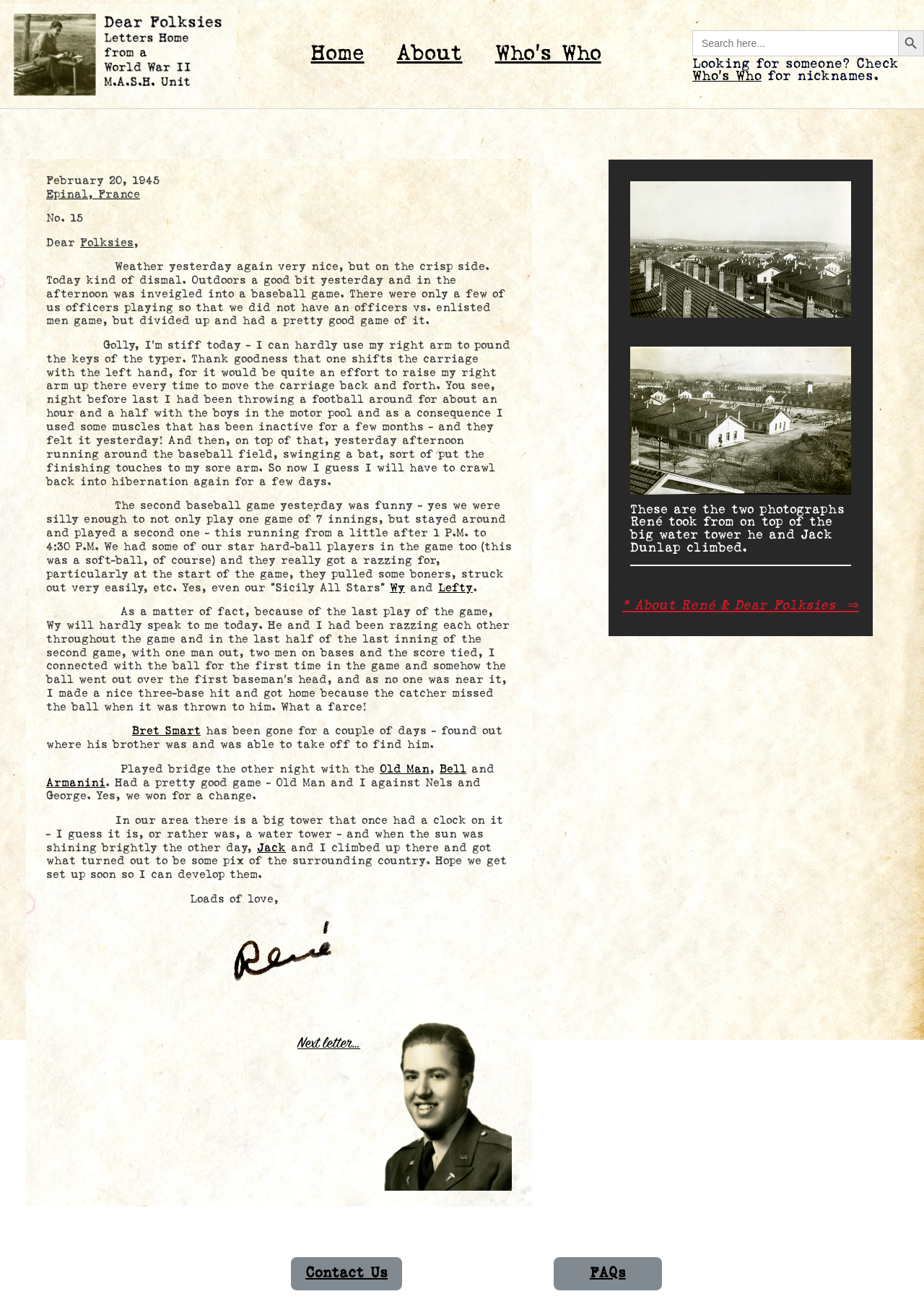What is the purpose of the search box?
Please answer the question as detailed as possible based on the image.

The search box is accompanied by the text 'Search for:' and a link to 'Who’s Who', suggesting that it is intended for searching for individuals, possibly those mentioned in the letters.